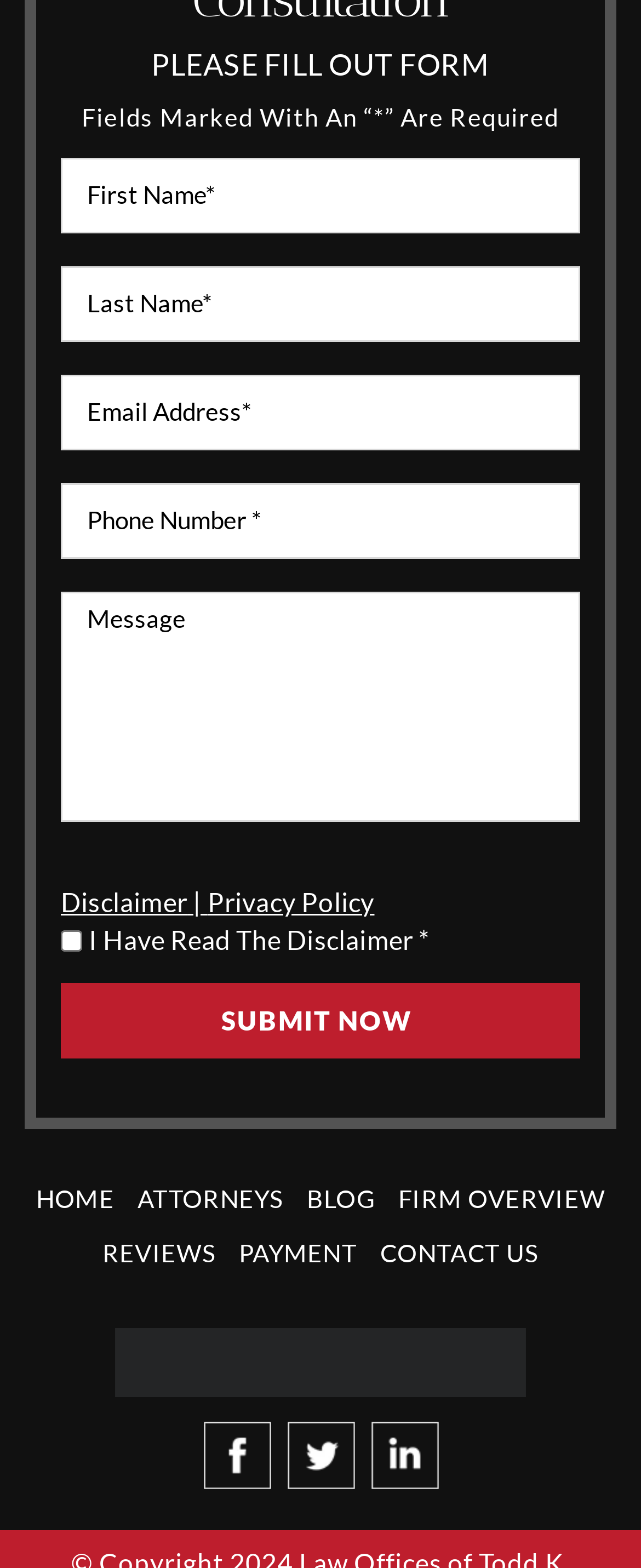Use the information in the screenshot to answer the question comprehensively: How many links are in the footer?

I counted the number of links in the footer section, which includes links to 'HOME', 'ATTORNEYS', 'BLOG', 'FIRM OVERVIEW', 'REVIEWS', 'PAYMENT', 'CONTACT US', 'Facebook', 'Twitter', and 'Linkedin'.